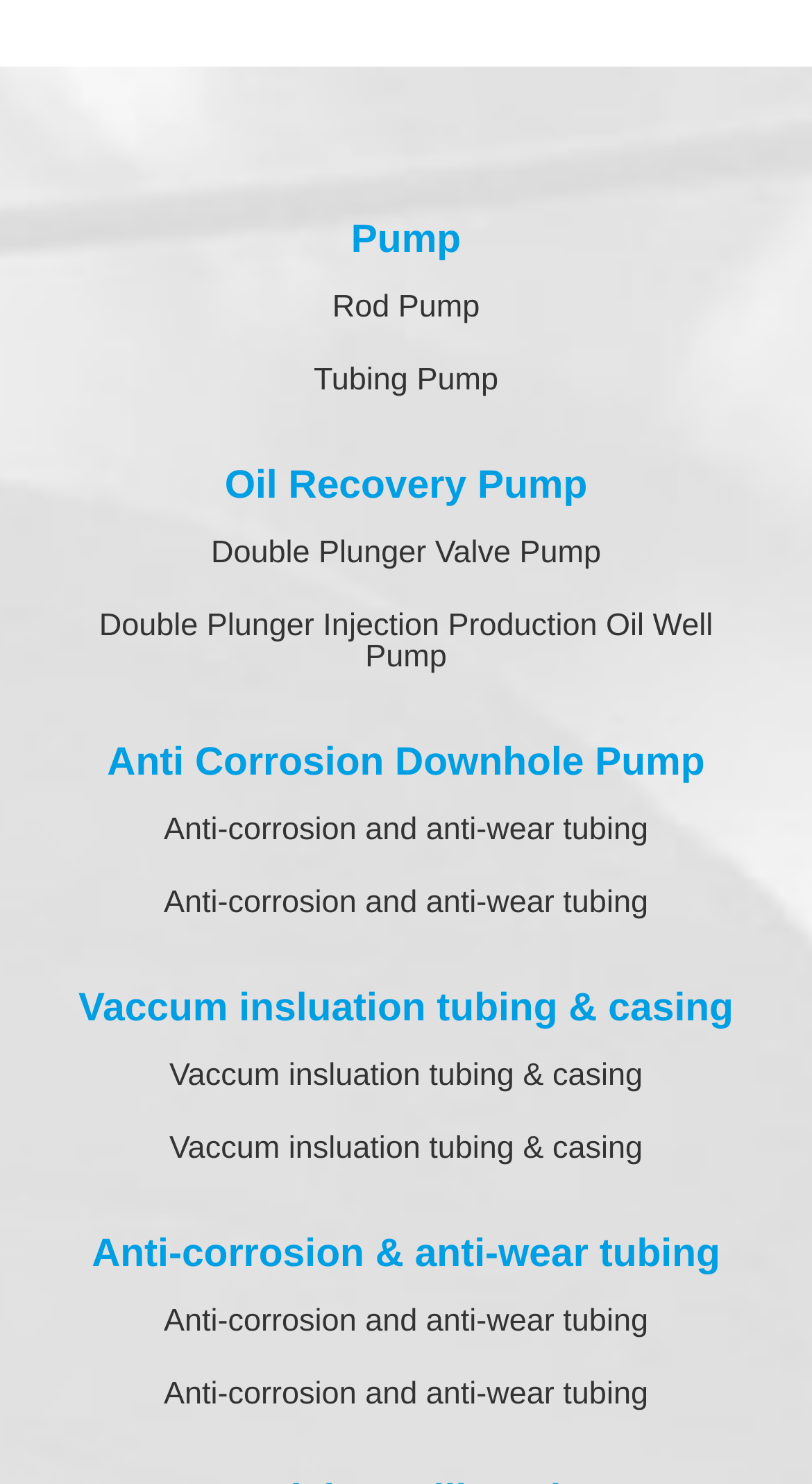Specify the bounding box coordinates of the element's region that should be clicked to achieve the following instruction: "Explore Vaccum insluation tubing & casing". The bounding box coordinates consist of four float numbers between 0 and 1, in the format [left, top, right, bottom].

[0.097, 0.665, 0.903, 0.694]